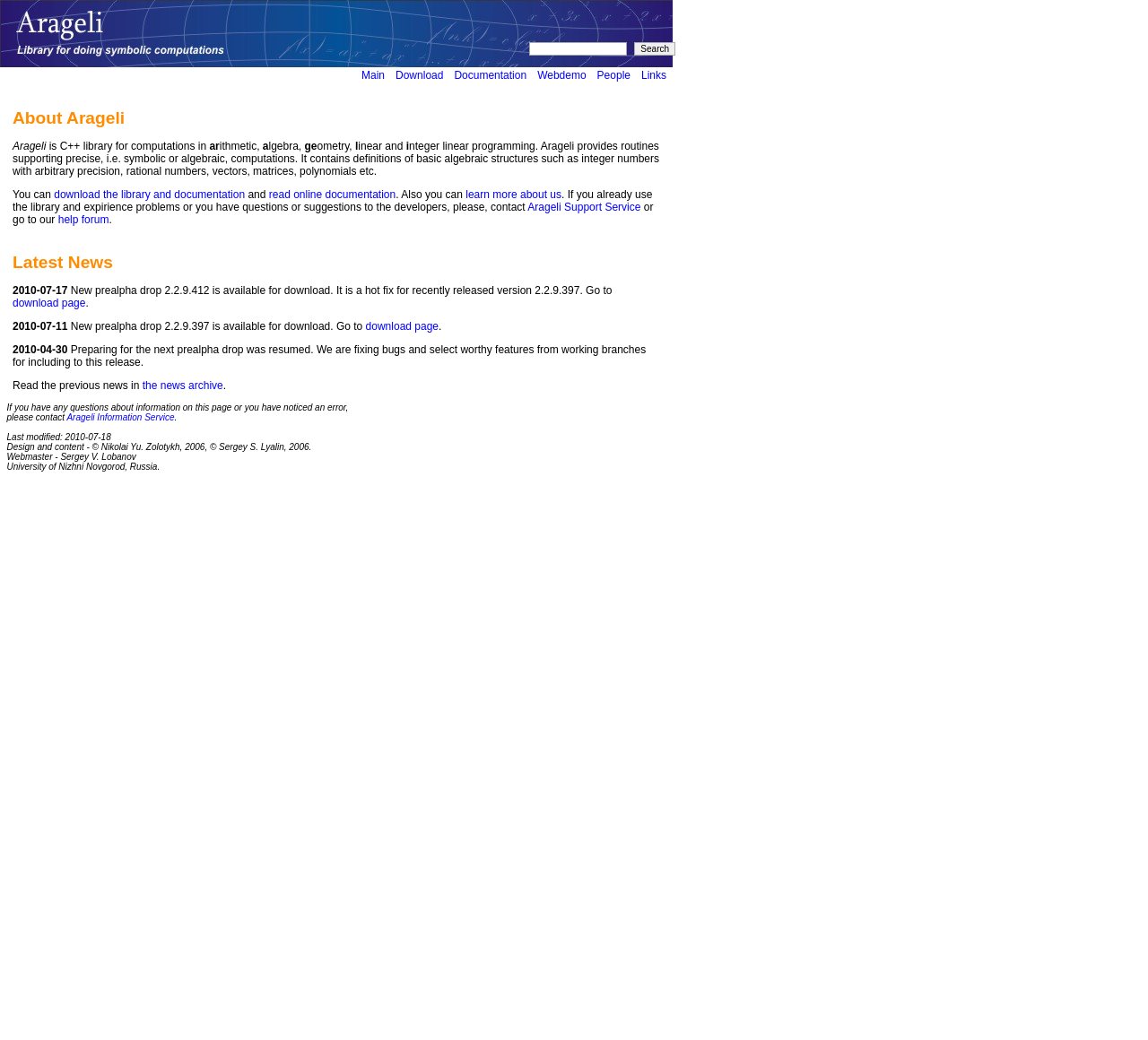From the image, can you give a detailed response to the question below:
What is the latest prealpha drop available for download?

The latest prealpha drop available for download is mentioned in the 'Latest News' section, where it says 'New prealpha drop 2.2.9.412 is available for download'.